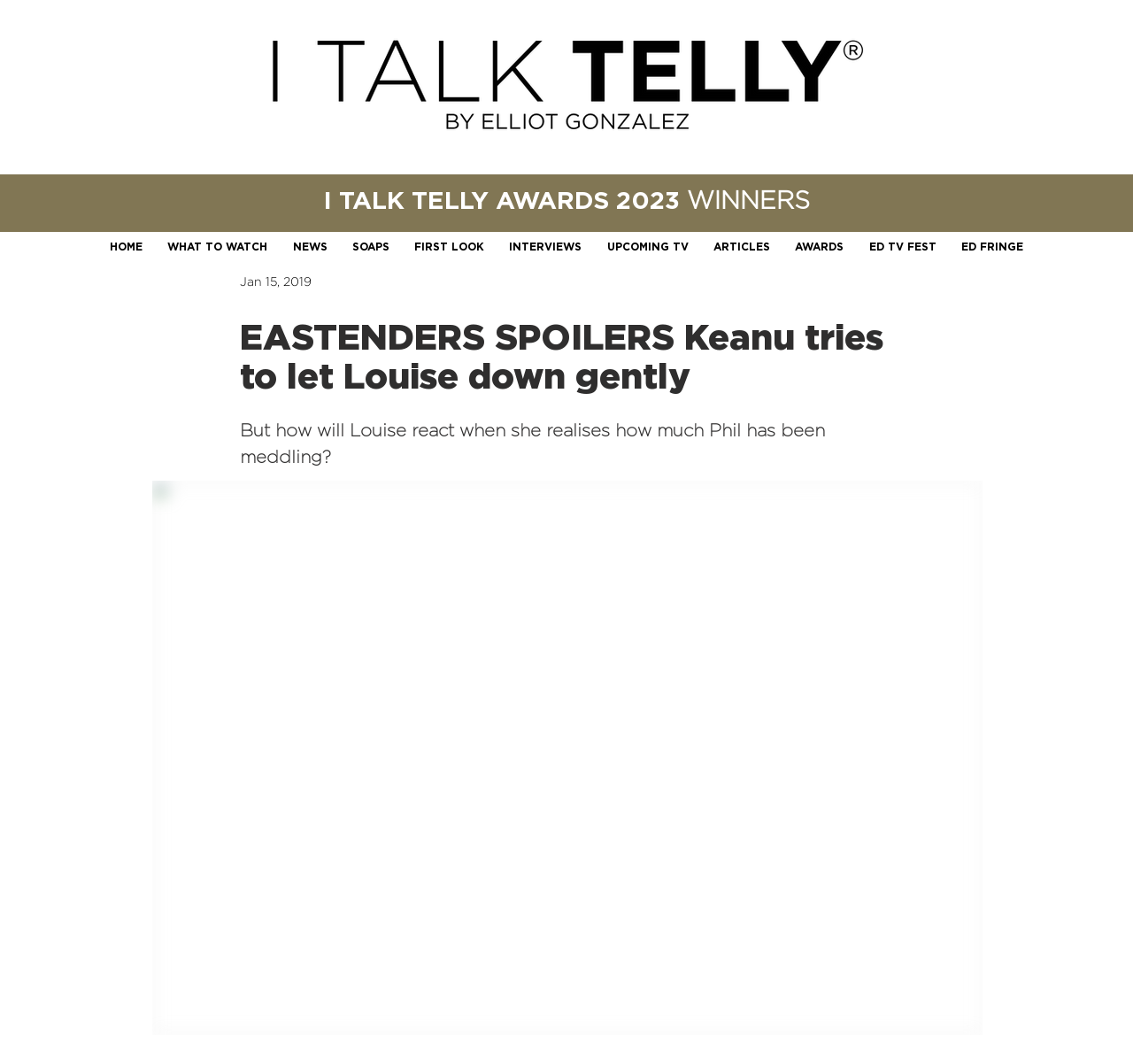Locate the bounding box coordinates of the area where you should click to accomplish the instruction: "Click GS-JJ logo".

None